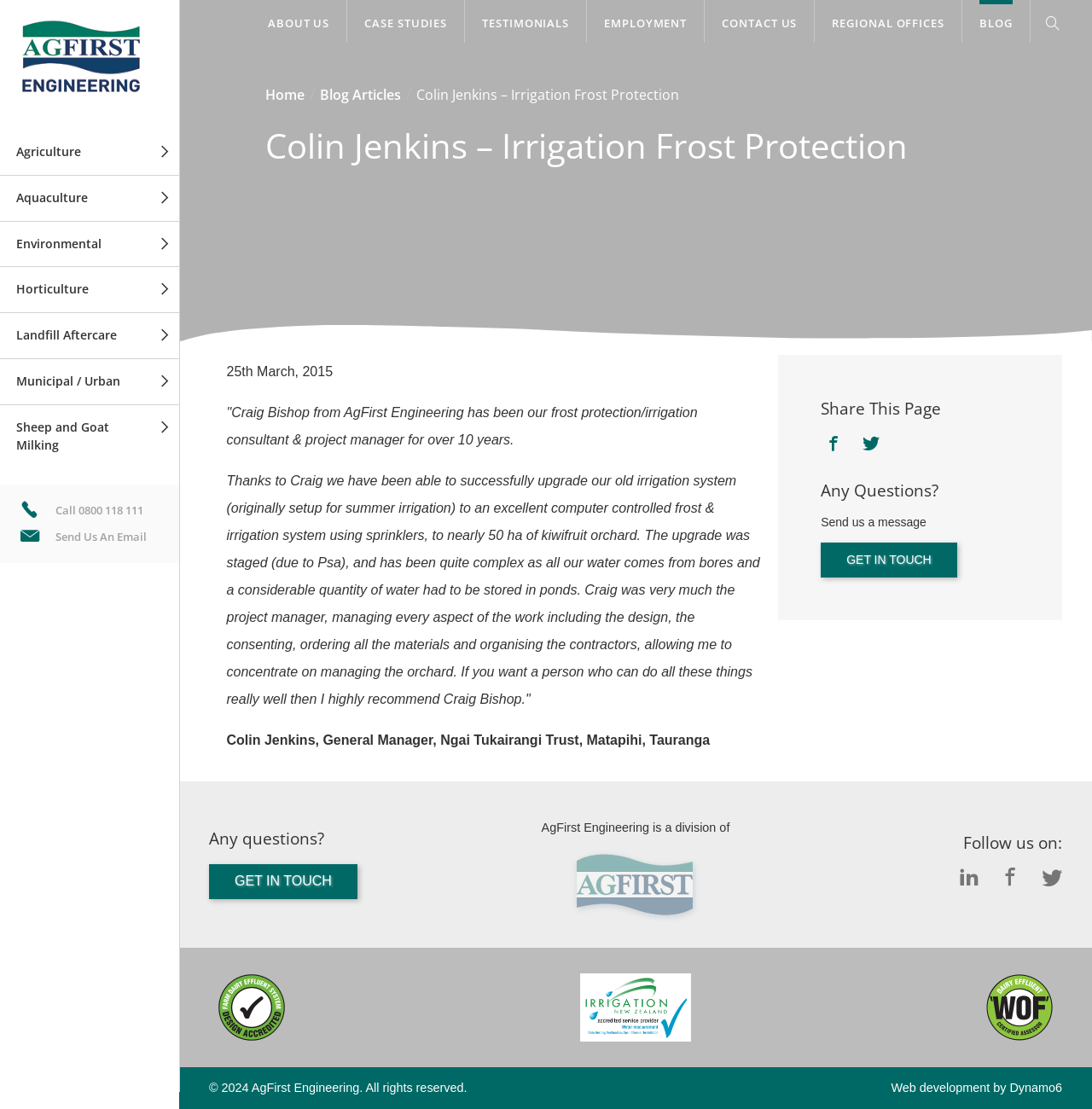What are the three logos at the bottom of the webpage?
Deliver a detailed and extensive answer to the question.

The three logos at the bottom of the webpage are accreditation logos, specifically 'Farm Dairy Effluent System - Design Accredited', 'Irrigation New Zealand - Accredited Service Provider', and 'Dairy Effluent WOF - Certified Assessor' logos, which indicate the company's certifications and accreditations.